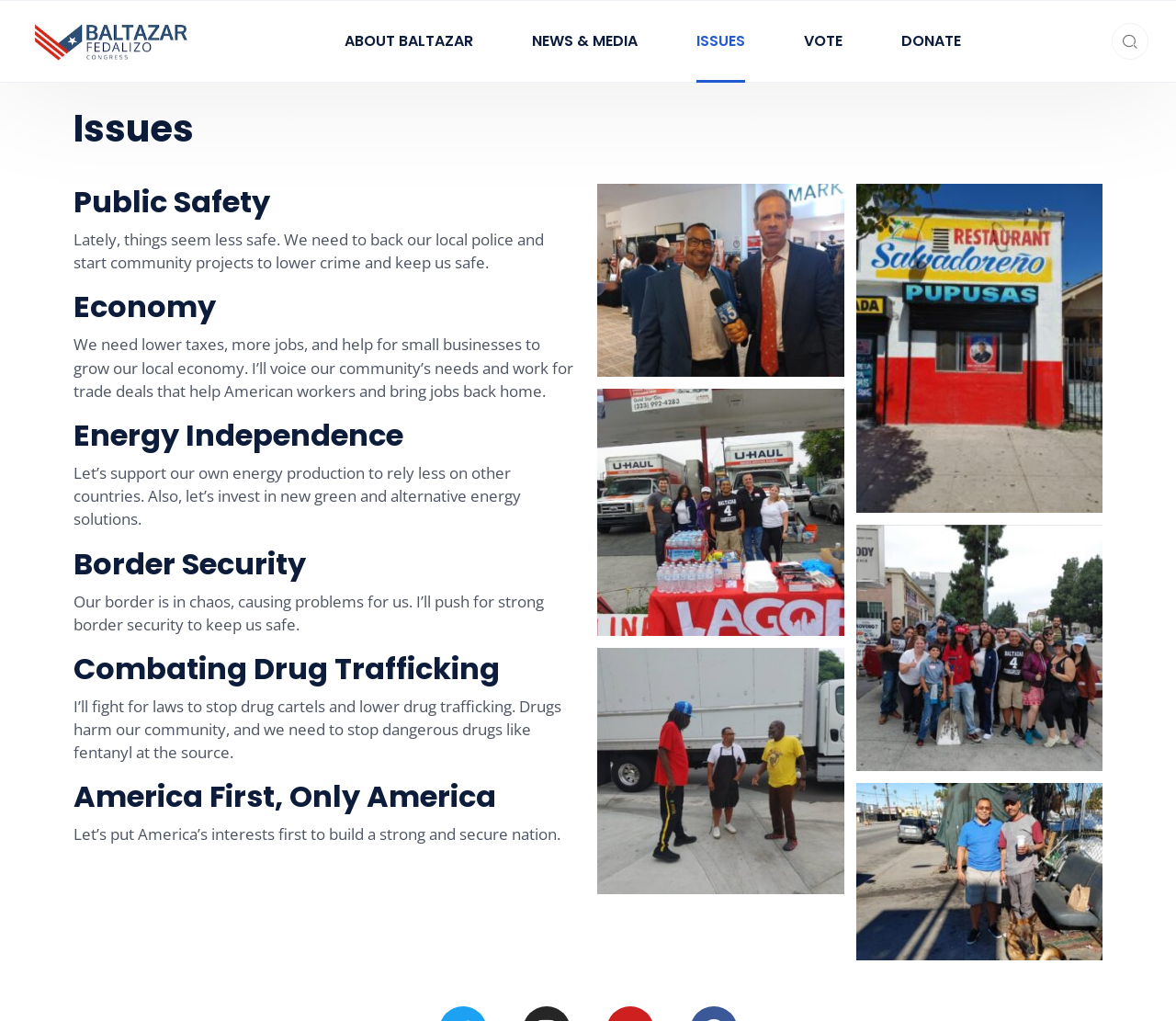Using the description "ABOUT BALTAZAR", predict the bounding box of the relevant HTML element.

[0.268, 0.001, 0.427, 0.08]